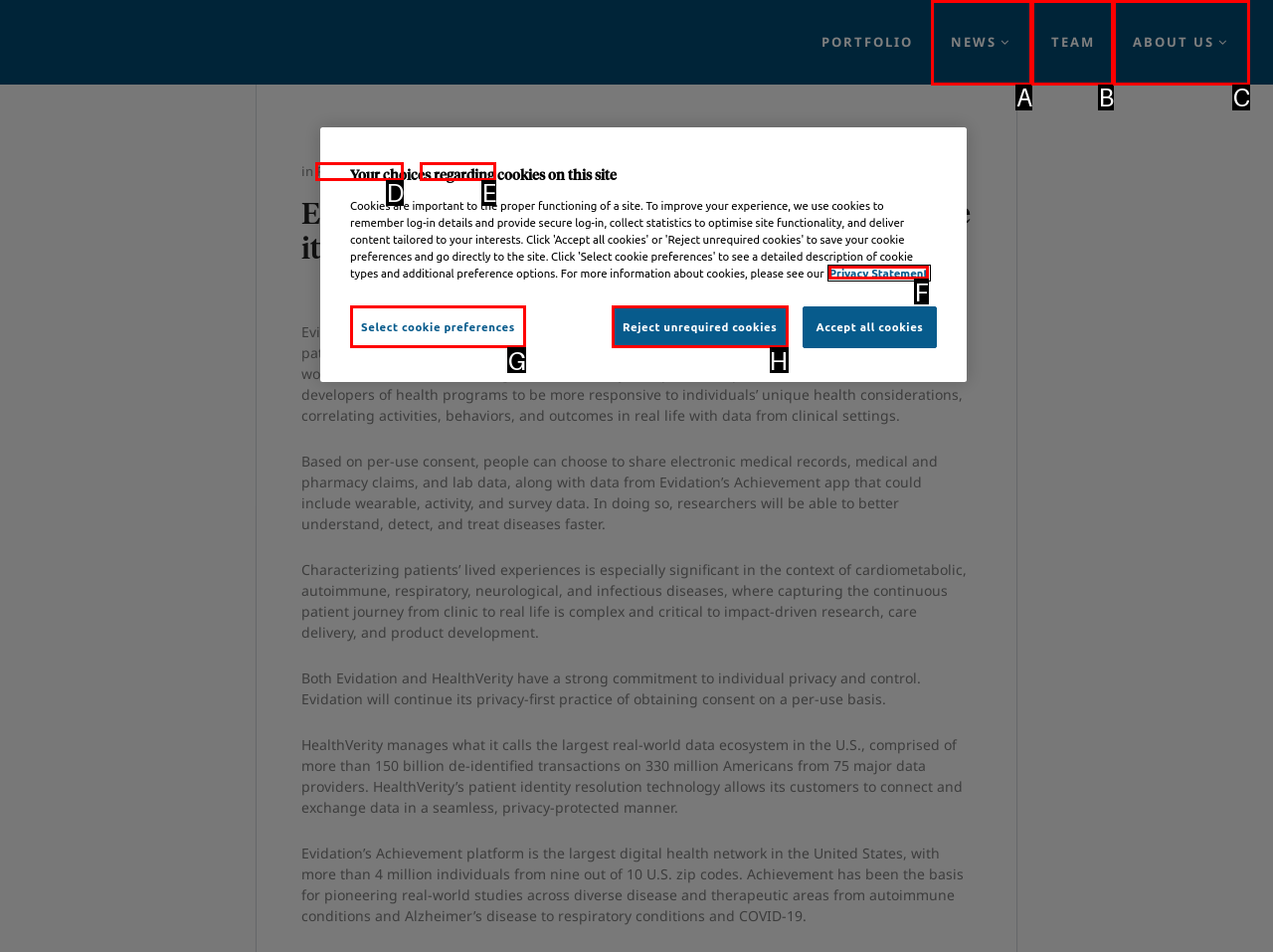Select the letter that aligns with the description: Select cookie preferences. Answer with the letter of the selected option directly.

G